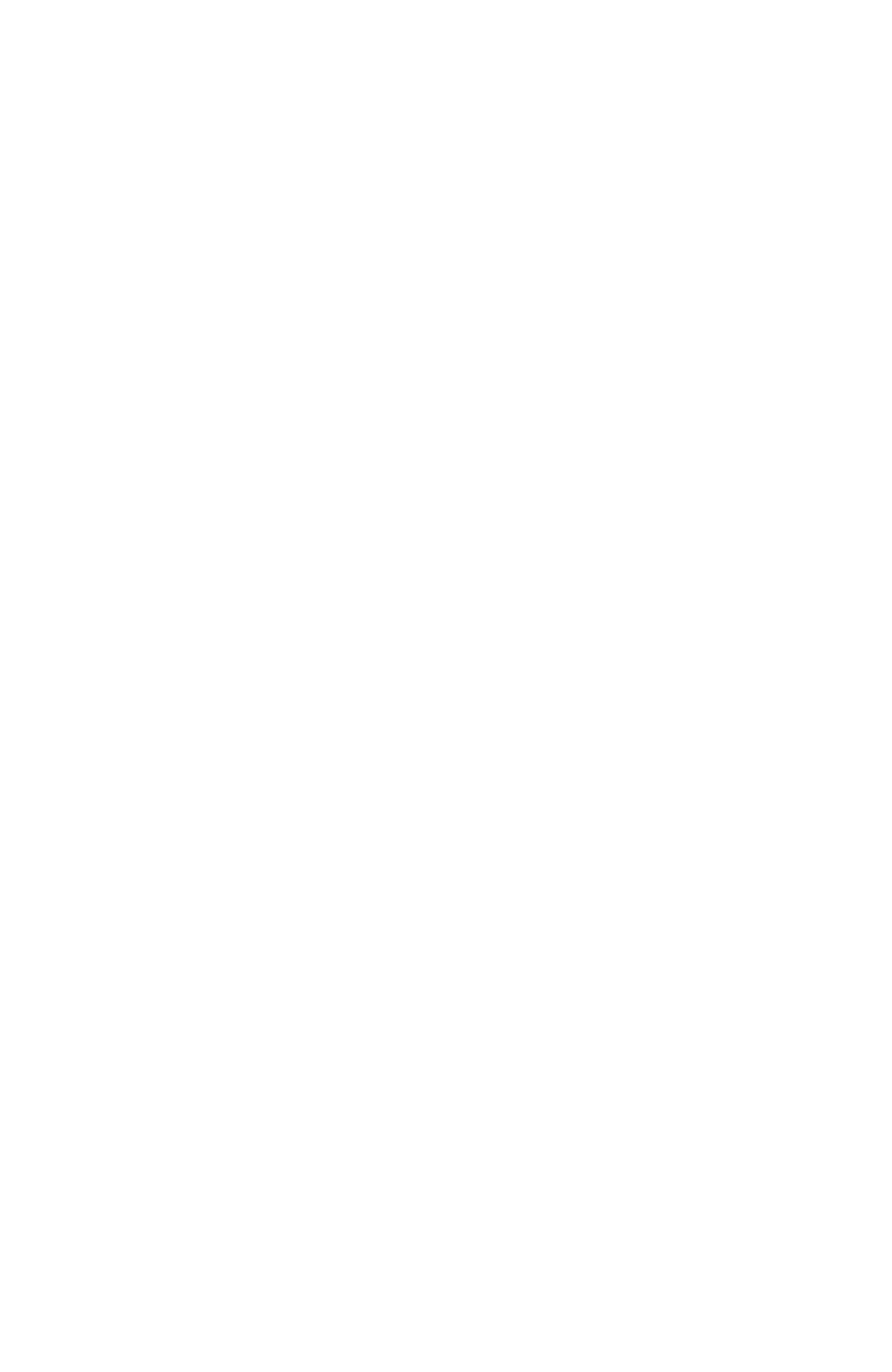Please answer the following question using a single word or phrase: 
How many navigation links are there?

5